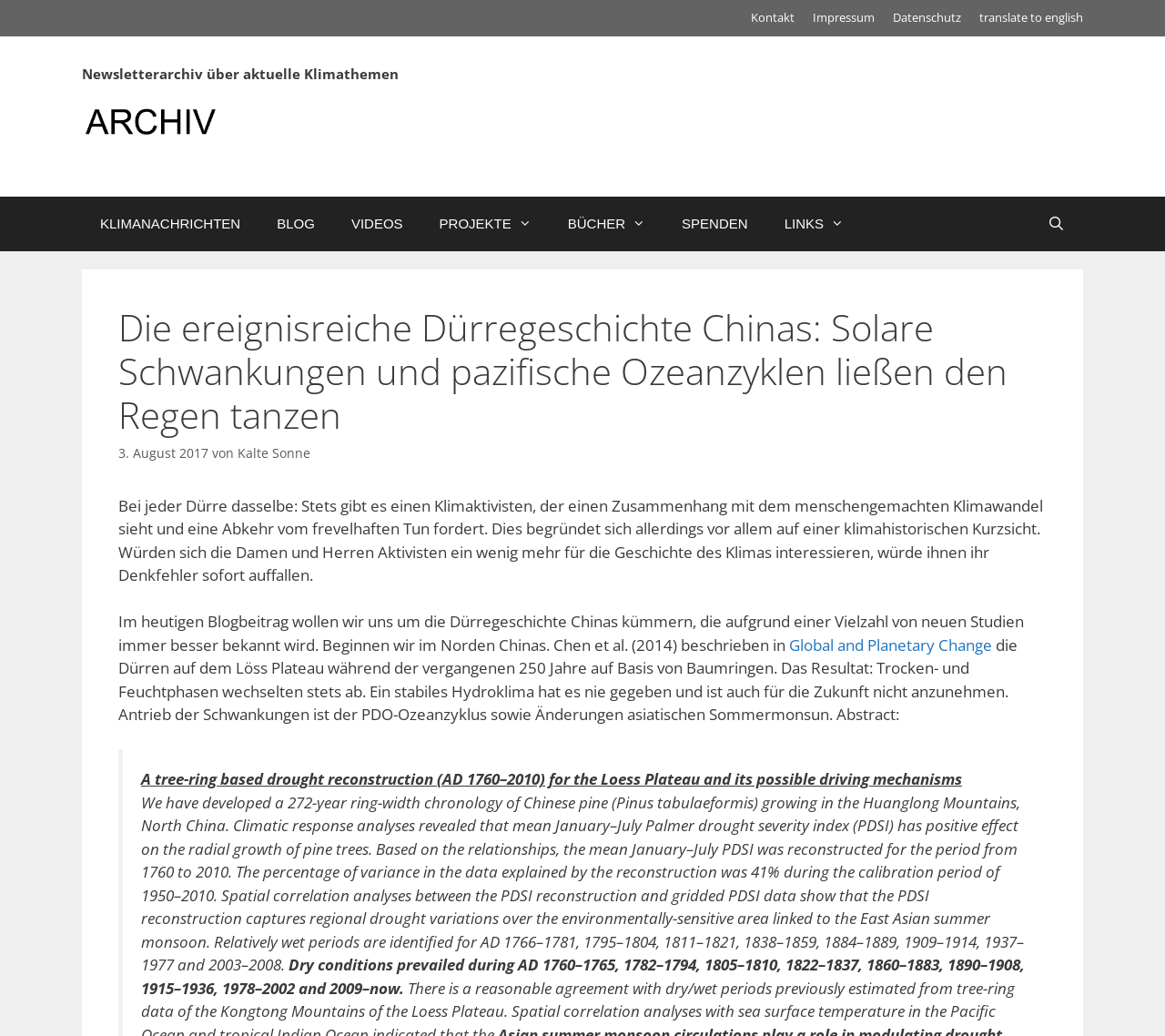Explain the webpage's layout and main content in detail.

This webpage is about the eventful drought history of China, focusing on solar fluctuations and Pacific Ocean cycles. At the top, there is a link to jump to the content. Below it, there is a section with several links, including "Contact", "Imprint", "Data Protection", and "Translate to English". 

To the left of this section, there is a newsletter archive for current climate topics. Below it, there is a link to "Archiv Klimanachrichten" with an accompanying image. 

On the same level, there are several links to different sections of the website, including "KLIMANACHRICHTEN", "BLOG", "VIDEOS", "PROJEKTE", "BÜCHER", "SPENDEN", and "LINKS". 

To the right, there is a search function. 

The main content of the webpage is an article about the drought history of China. The title of the article is "Die ereignisreiche Dürregeschichte Chinas: Solare Schwankungen und pazifische Ozeanzyklen ließen den Regen tanzen". Below the title, there is a link to the date of publication, "3. August 2017", and the author, "Kalte Sonne". 

The article starts with a criticism of climate activists who blame human-made climate change for every drought, without considering the historical context of climate. It then delves into the drought history of China, citing several studies, including one by Chen et al. (2014) that analyzed tree rings to reconstruct drought patterns on the Loess Plateau over the past 250 years. The article explains that the study found that dry and wet phases have always alternated, and that the Pacific Decadal Oscillation (PDO) ocean cycle and changes in the Asian summer monsoon are the driving forces behind these fluctuations.